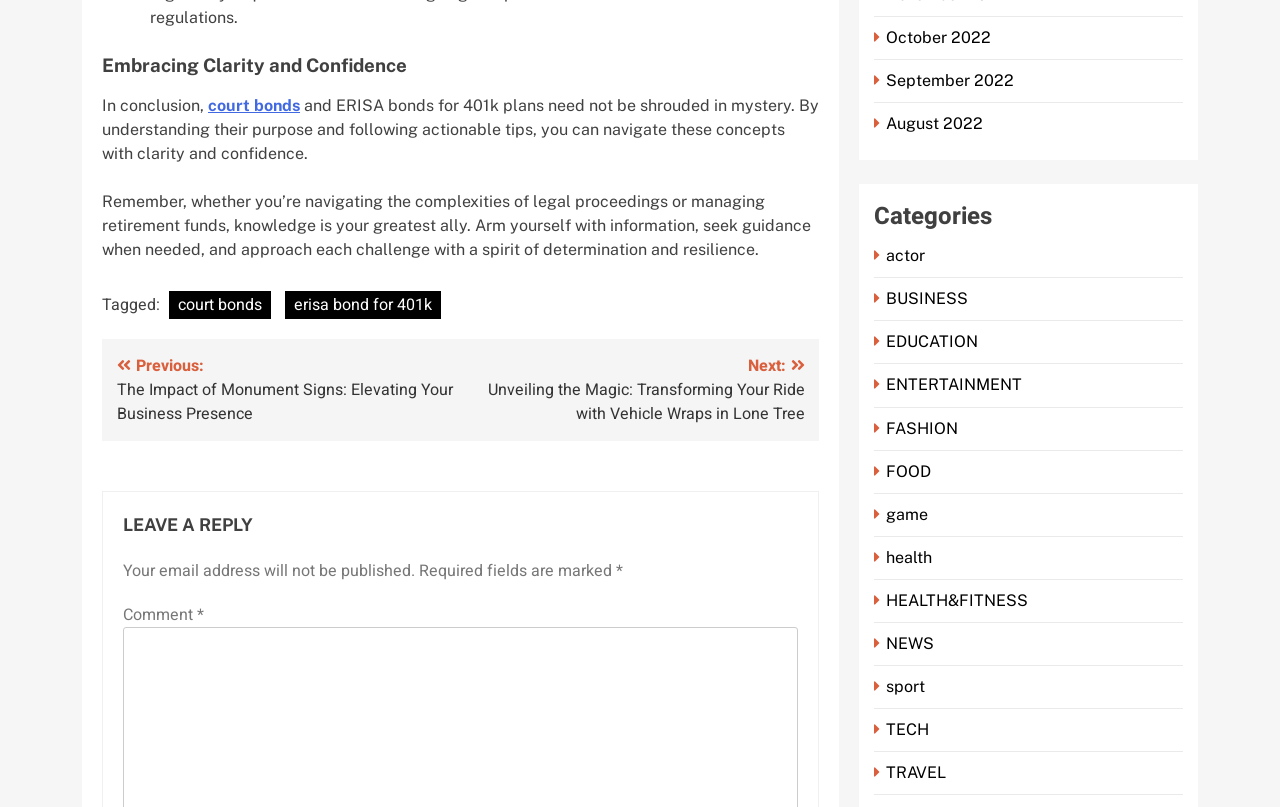What is the purpose of court bonds and ERISA bonds?
Provide an in-depth and detailed answer to the question.

The purpose of court bonds and ERISA bonds can be inferred from the text, which states that understanding their purpose can help navigate these concepts with clarity and confidence.